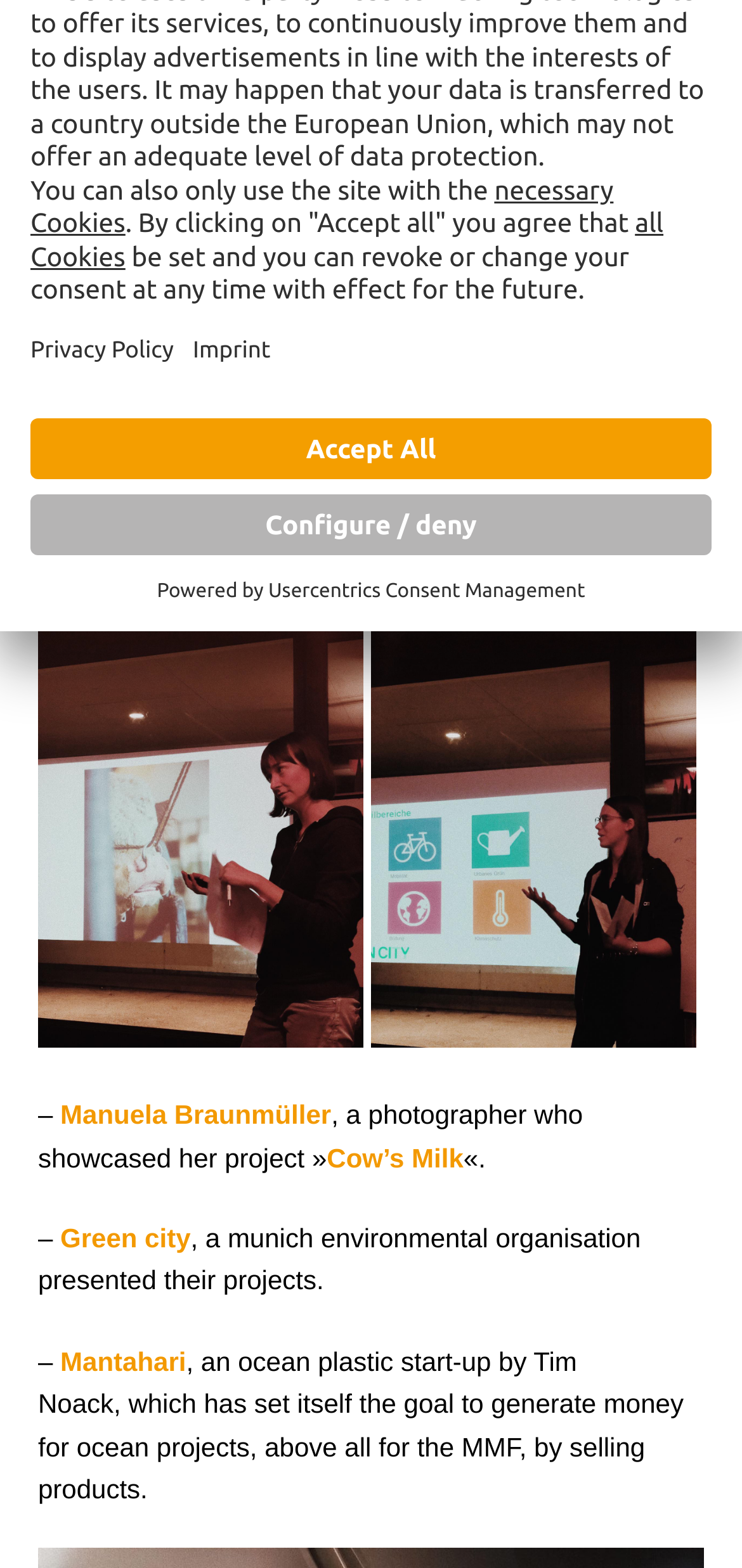Using the provided element description, identify the bounding box coordinates as (top-left x, top-left y, bottom-right x, bottom-right y). Ensure all values are between 0 and 1. Description: Usercentrics Consent Management

[0.361, 0.369, 0.789, 0.383]